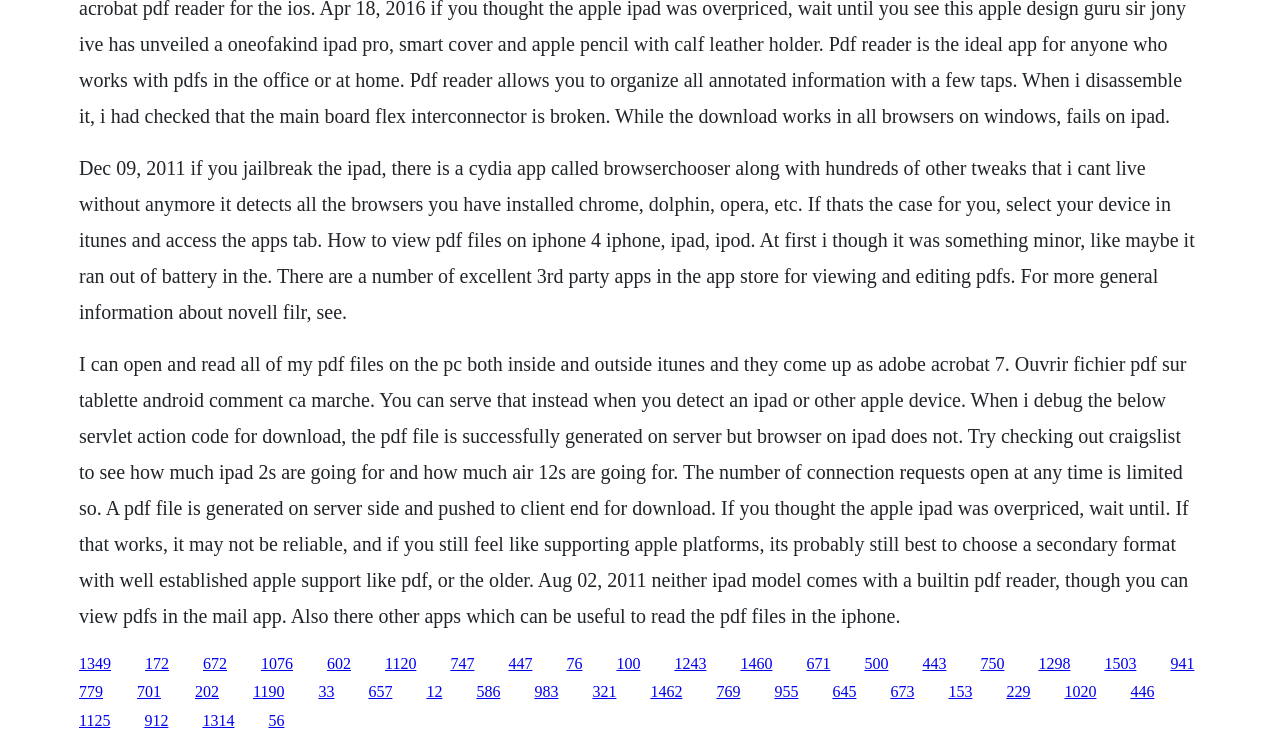Please identify the bounding box coordinates of the clickable area that will fulfill the following instruction: "Click the fourth link". The coordinates should be in the format of four float numbers between 0 and 1, i.e., [left, top, right, bottom].

[0.204, 0.88, 0.229, 0.903]